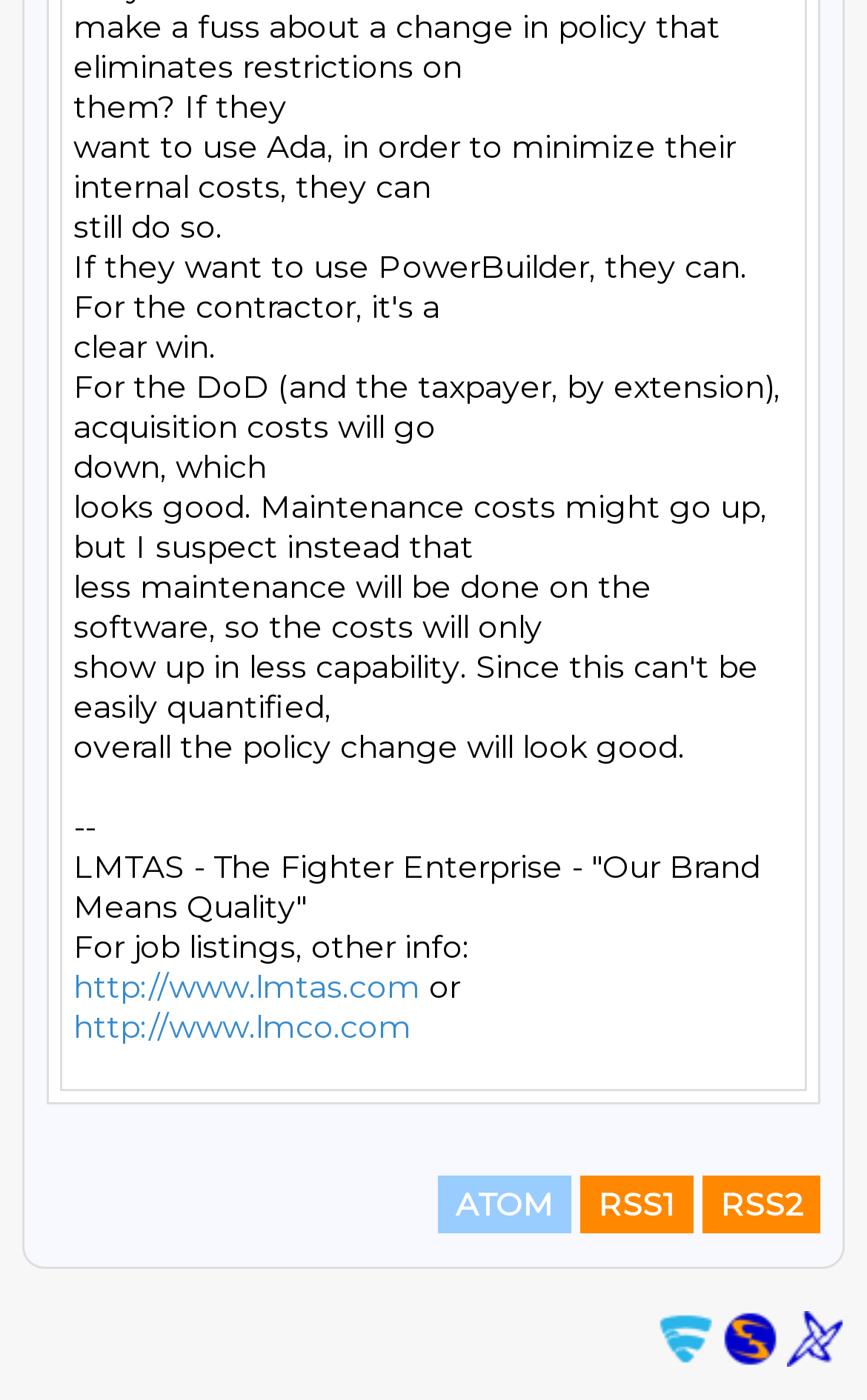What is the text below 'Secured by F-Secure Anti-Virus'?
Based on the image, answer the question with a single word or brief phrase.

CataList Email List Search